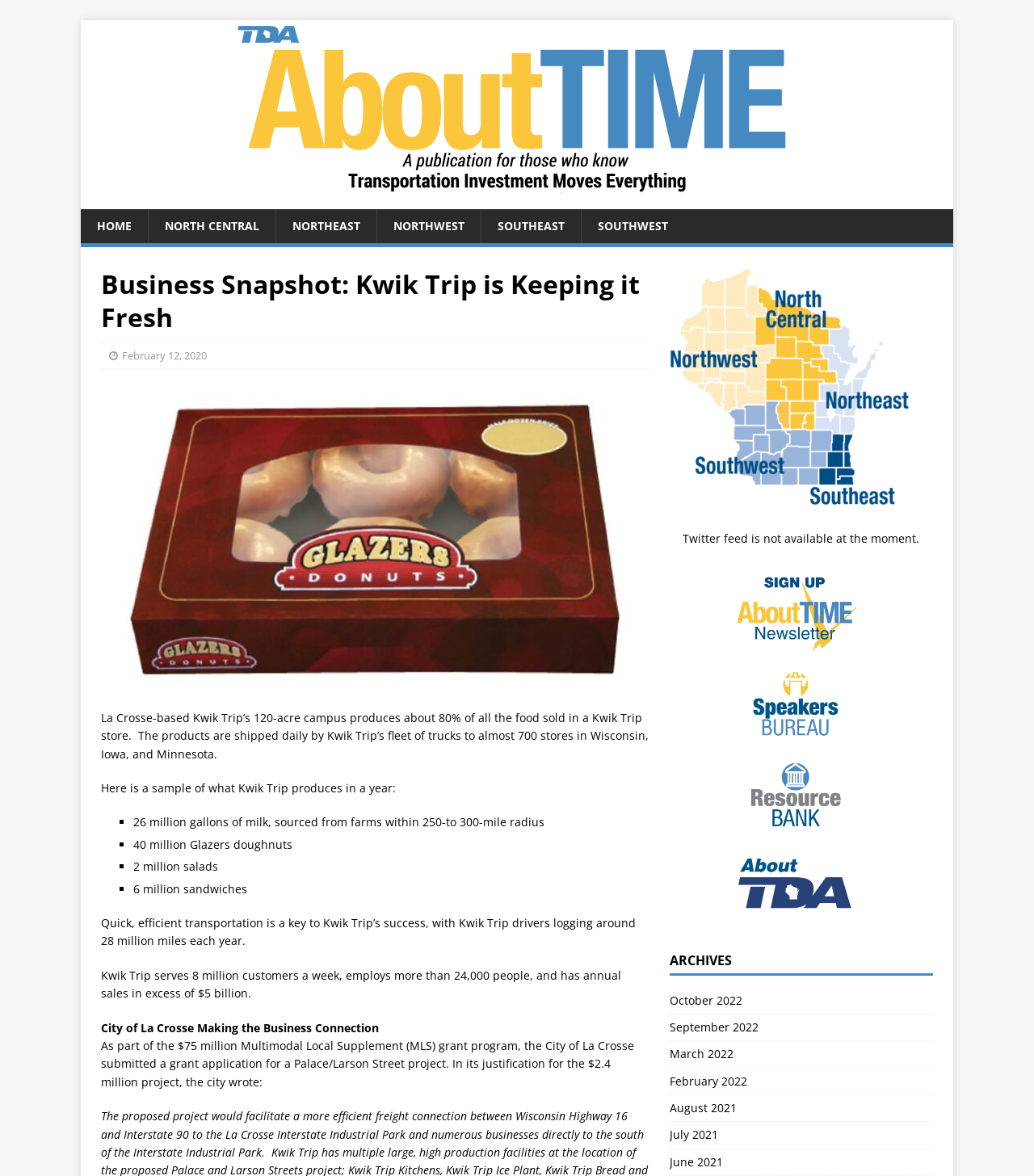How many people does Kwik Trip employ?
Craft a detailed and extensive response to the question.

According to the webpage, Kwik Trip serves 8 million customers a week, employs more than 24,000 people, and has annual sales in excess of $5 billion.